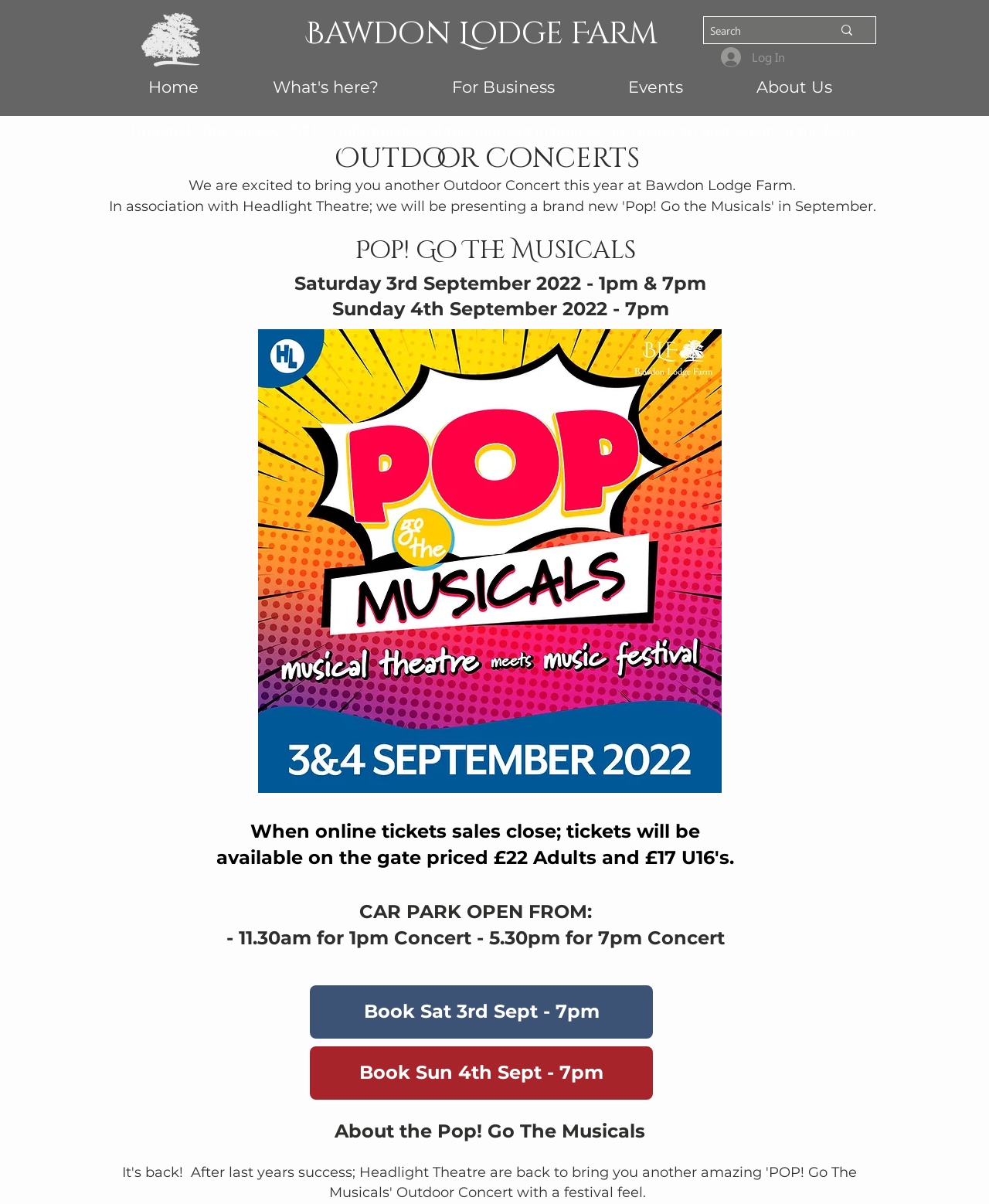Locate the bounding box coordinates of the element's region that should be clicked to carry out the following instruction: "Learn more about Bawdon Lodge Farm". The coordinates need to be four float numbers between 0 and 1, i.e., [left, top, right, bottom].

[0.143, 0.01, 0.202, 0.055]